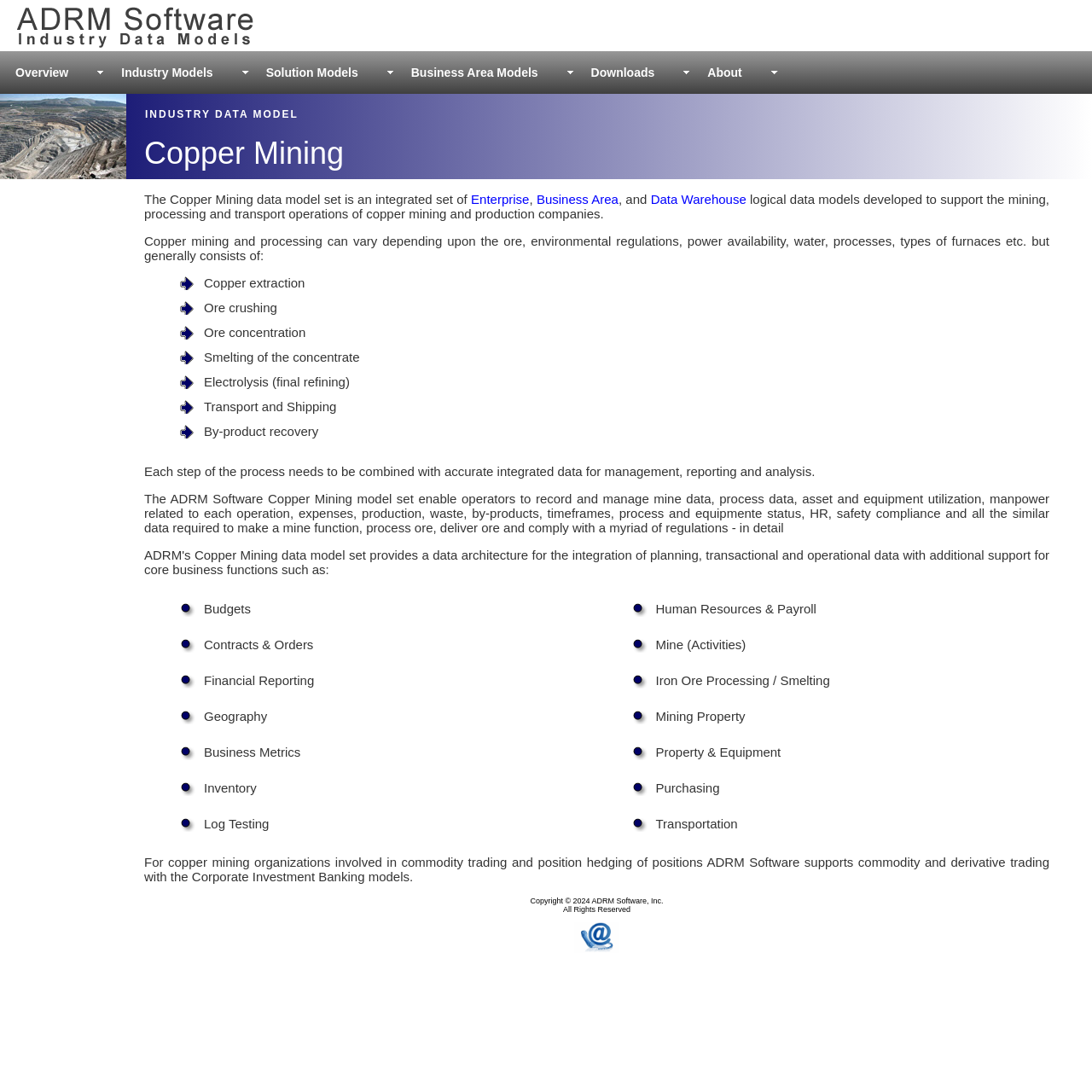Construct a comprehensive description capturing every detail on the webpage.

The webpage is about the Copper Mining Data Model, which is part of the Industry Models offered by ADRM Software. At the top, there is a link to ADRM Software, accompanied by an image with the same name. Below this, there are six navigation links: Overview, Industry Models, Solution Models, Business Area Models, Downloads, and About.

The main content of the page is divided into two sections. The first section describes the Copper Mining data model, which is an integrated set of logical data models developed to support the mining, processing, and transport operations of copper mining and production companies. This section explains that copper mining and processing can vary depending on several factors, and lists the general steps involved in the process, including copper extraction, ore crushing, ore concentration, smelting, electrolysis, transport, and by-product recovery.

The second section highlights the importance of accurate integrated data for management, reporting, and analysis in each step of the process. It explains that the ADRM Software Copper Mining model set enables operators to record and manage various types of data, including mine data, process data, asset and equipment utilization, manpower, expenses, production, waste, by-products, timeframes, process and equipment status, HR, and safety compliance.

Below this, there is a table with six rows, each containing two columns. The table lists various aspects of copper mining operations, including budgets, human resources, contracts, financial reporting, geography, business metrics, inventory, purchasing, log testing, and transportation.

At the bottom of the page, there is a statement about ADRM Software supporting commodity and derivative trading with the Corporate Investment Banking models for copper mining organizations involved in commodity trading and position hedging. The page ends with a copyright notice and a link to ADRM Software, accompanied by an image.